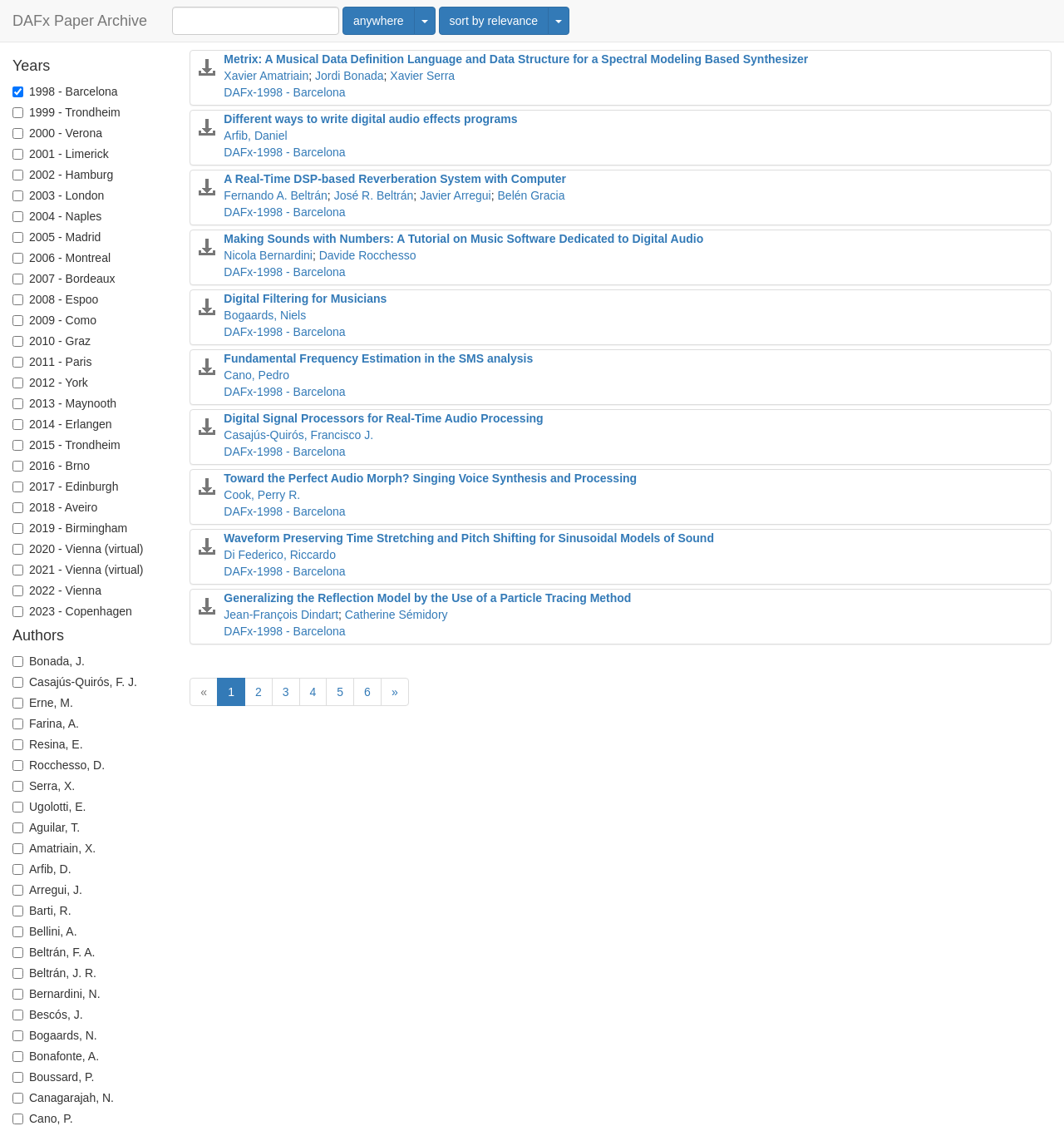Based on the element description Nicola Bernardini, identify the bounding box of the UI element in the given webpage screenshot. The coordinates should be in the format (top-left x, top-left y, bottom-right x, bottom-right y) and must be between 0 and 1.

[0.21, 0.22, 0.294, 0.232]